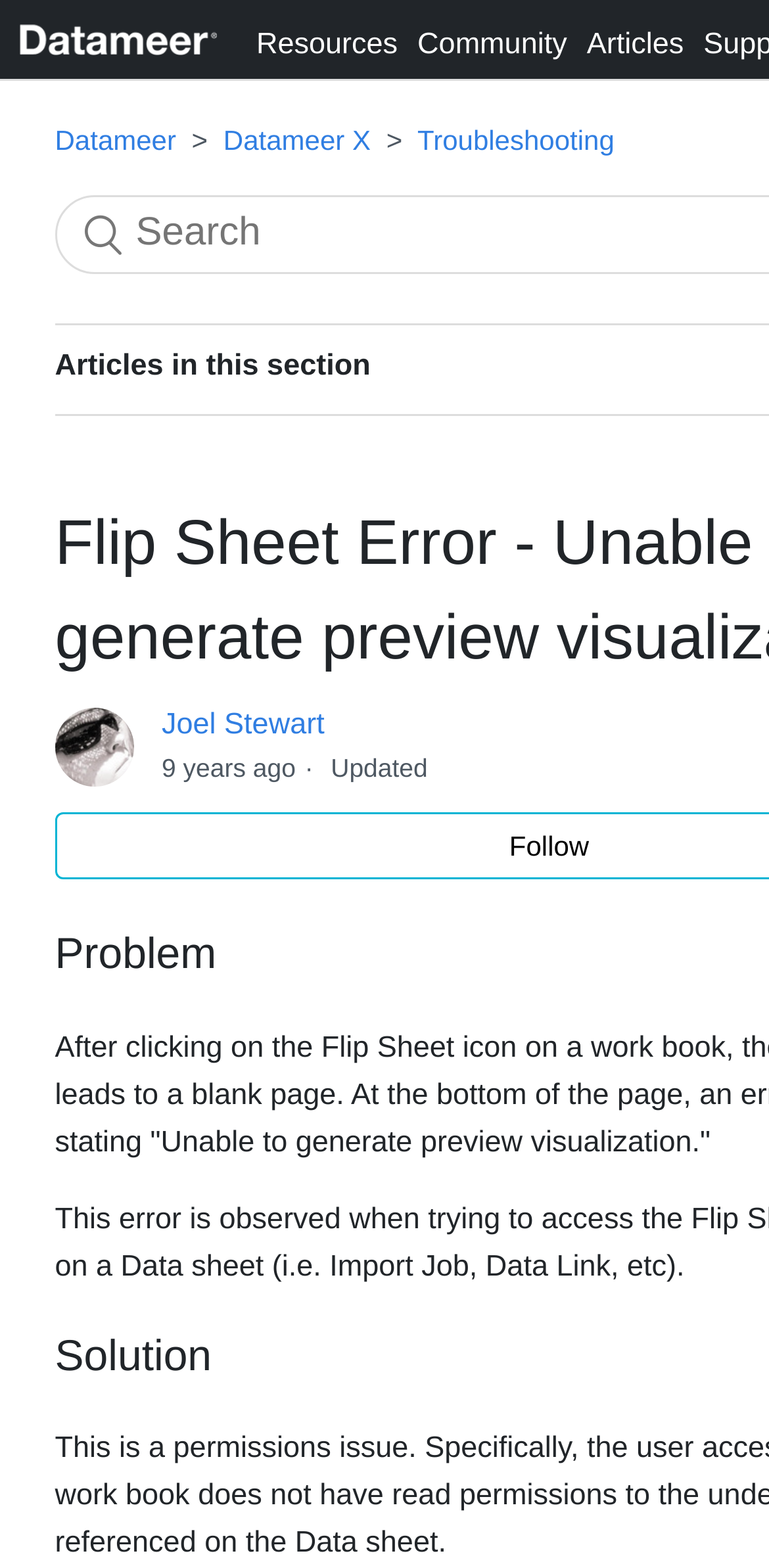What are the names of the products or services mentioned?
Answer the question with a single word or phrase, referring to the image.

Datameer, Datameer X